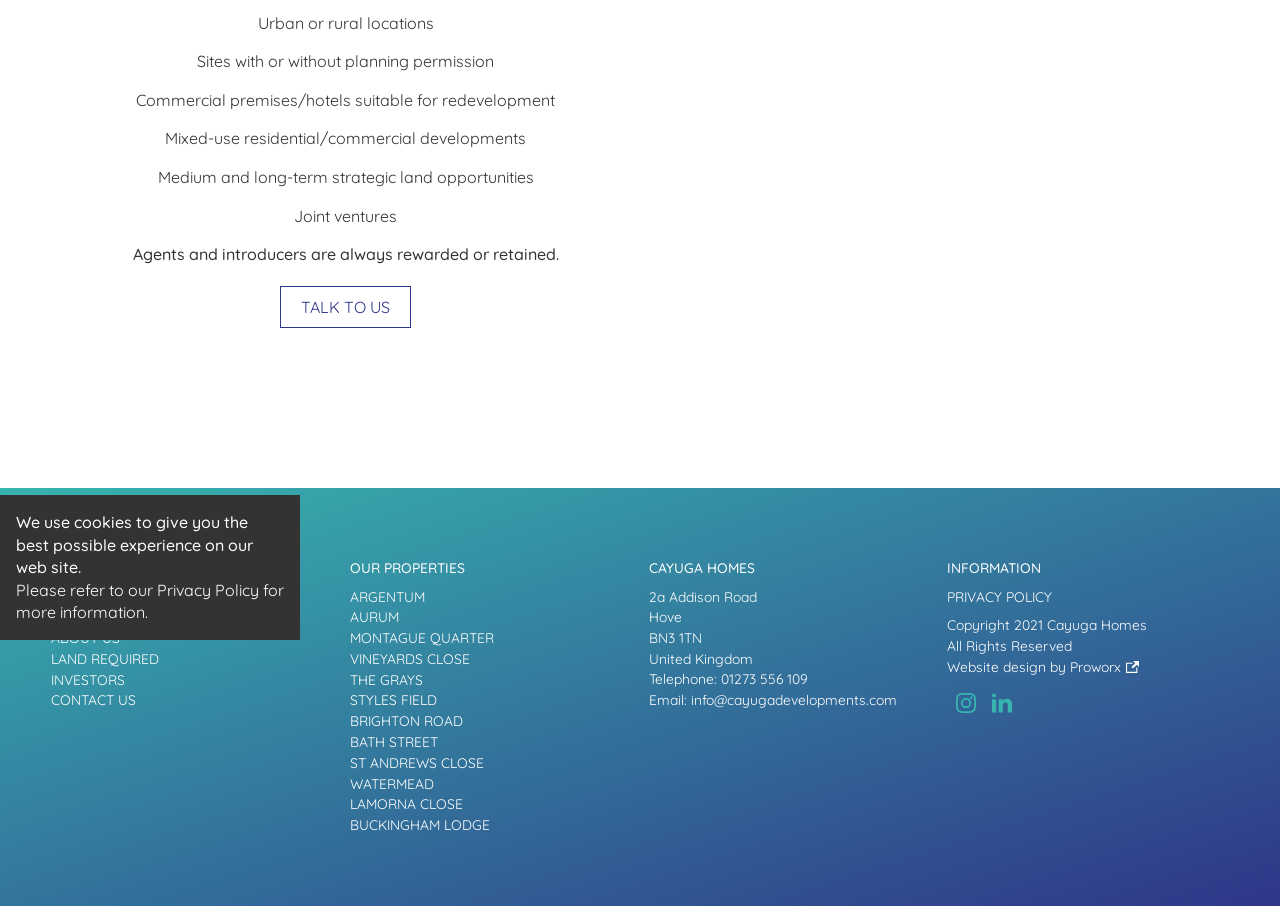Find and provide the bounding box coordinates for the UI element described with: "Lamorna Close".

[0.273, 0.877, 0.493, 0.9]